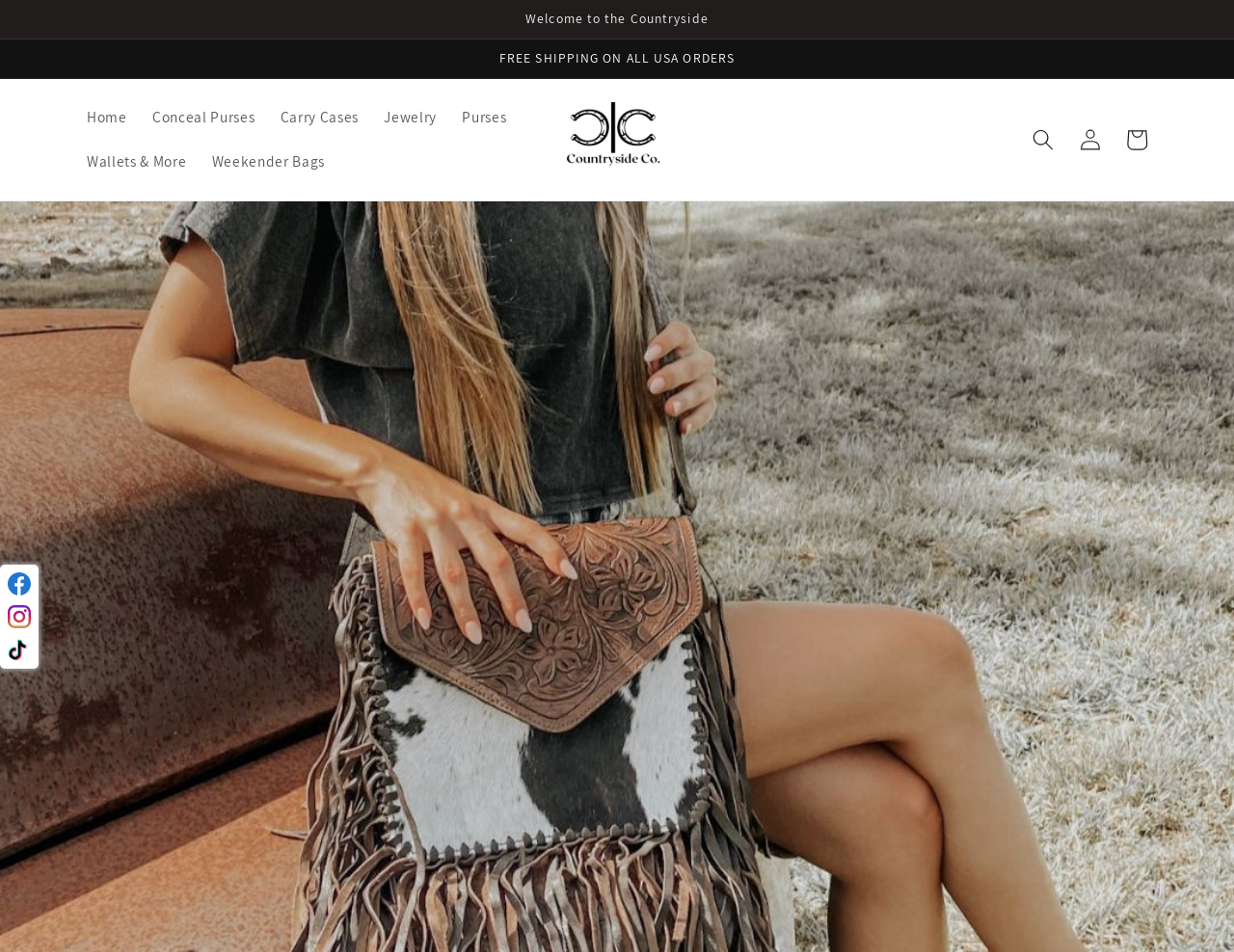What is the text of the welcome message?
Based on the screenshot, provide a one-word or short-phrase response.

Welcome to the Countryside